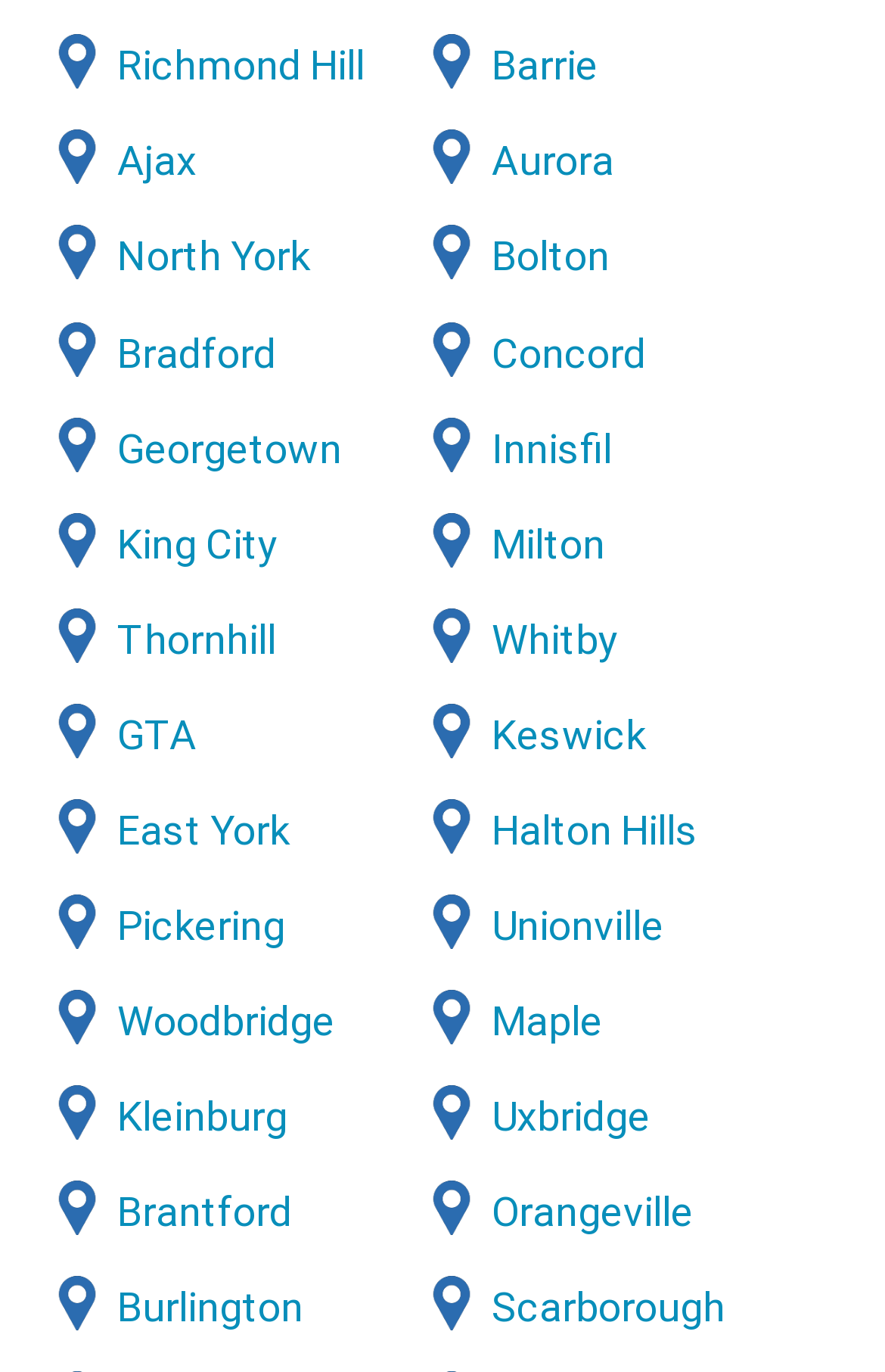Provide the bounding box coordinates of the HTML element this sentence describes: "Whitby".

[0.555, 0.448, 0.699, 0.483]